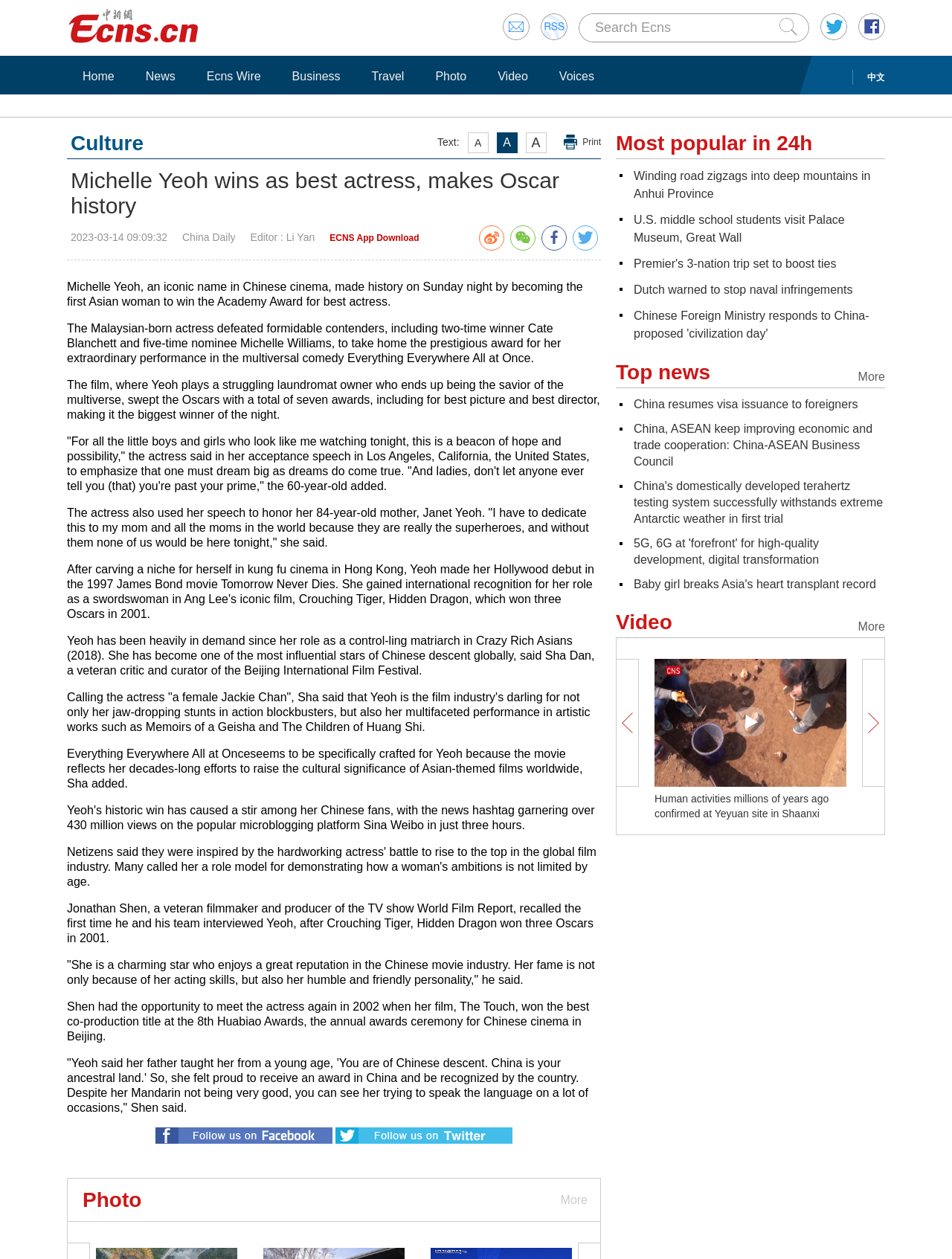Find the bounding box coordinates for the area that should be clicked to accomplish the instruction: "Browse the 'Tags' section".

None